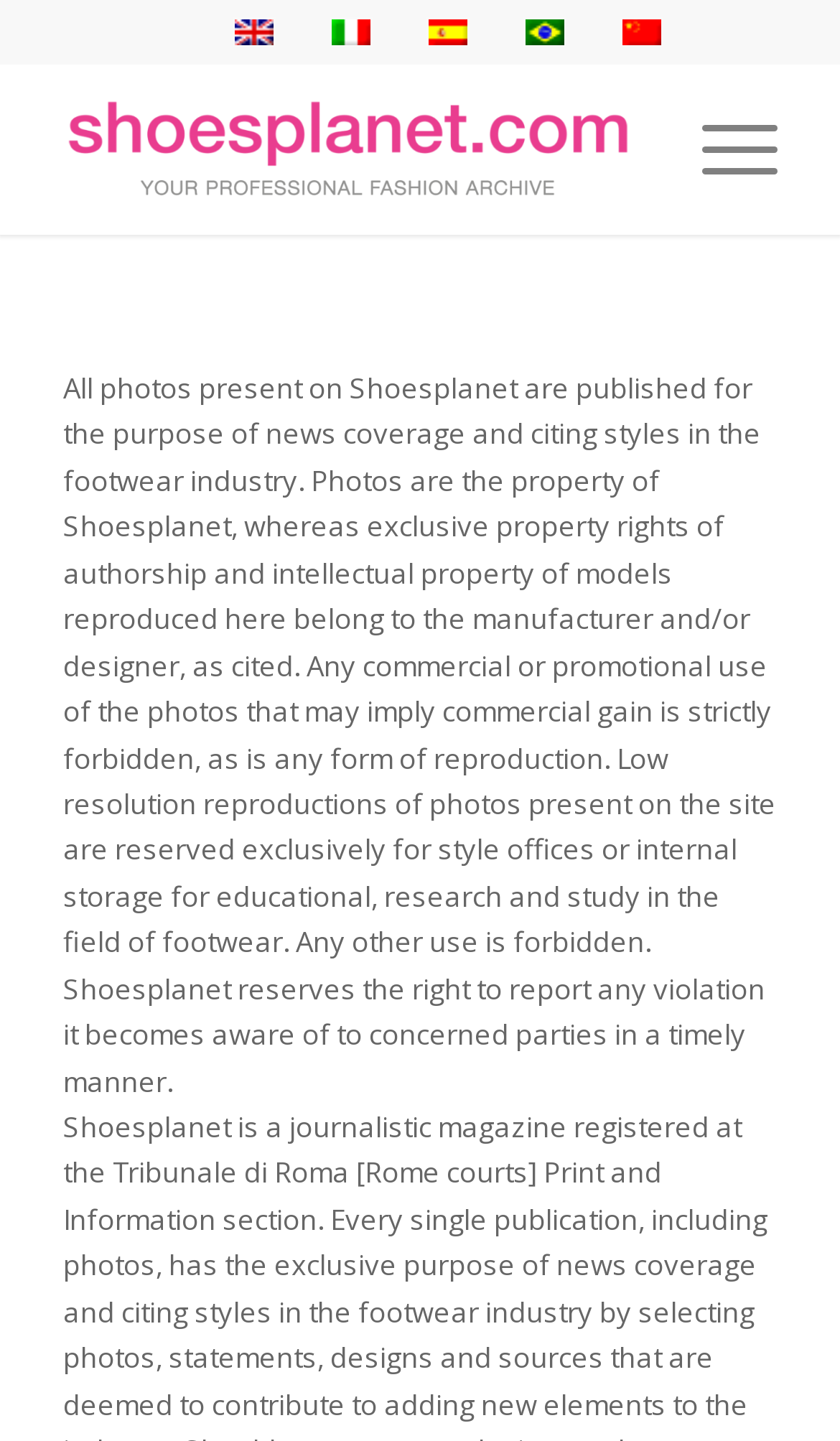Who owns the exclusive property rights of authorship and intellectual property of models?
Based on the image content, provide your answer in one word or a short phrase.

Manufacturer and/or designer